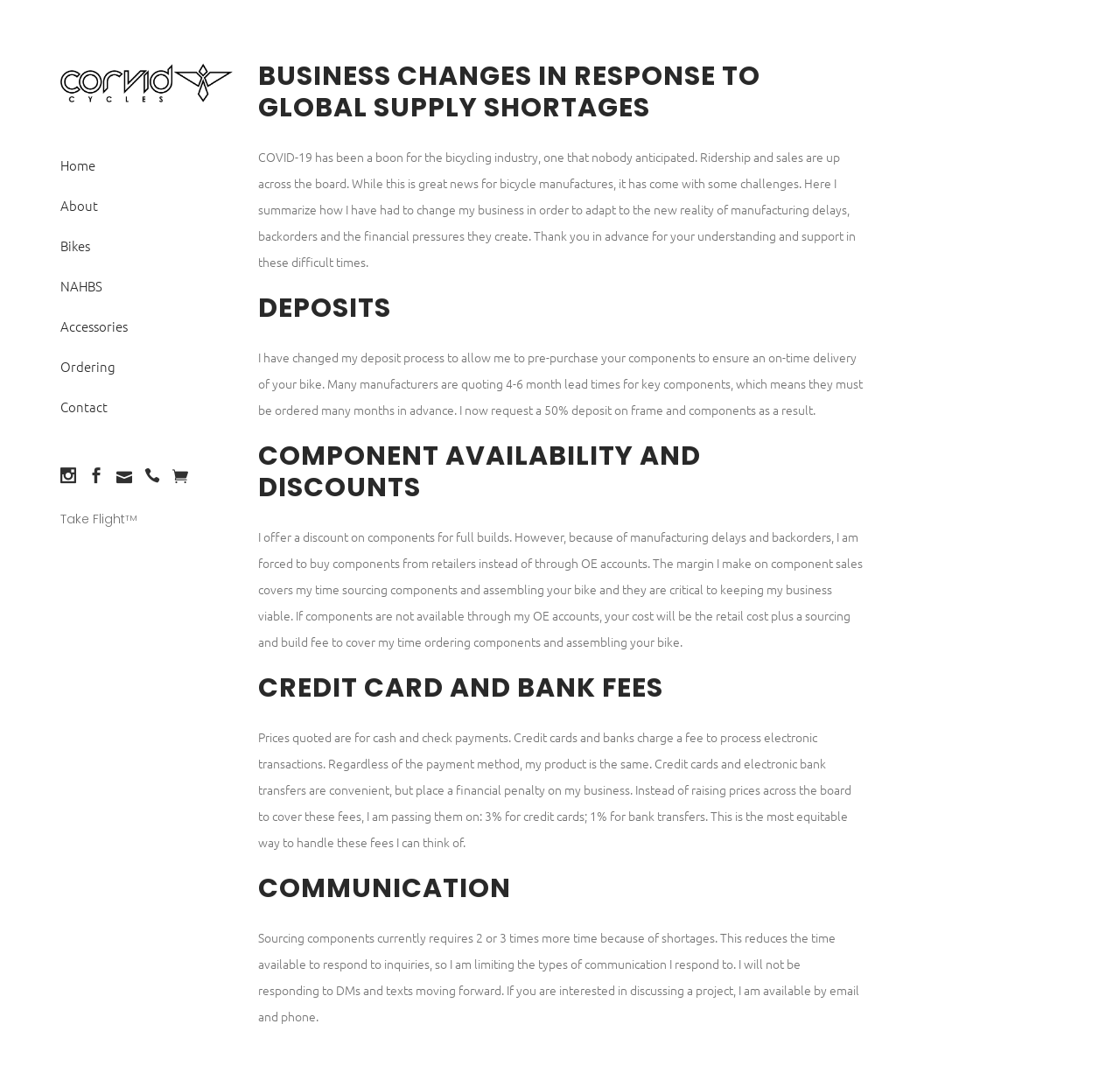Provide an in-depth caption for the contents of the webpage.

The webpage is about Corvid Cycles, a business that manufactures custom titanium bicycles. At the top left corner, there is a logo of the company, accompanied by a navigation menu with links to different sections of the website, including Home, About, Bikes, NAHBS, Accessories, Ordering, and Contact.

Below the navigation menu, there is a heading that reads "Business Changes in Response to Global Supply Shortages – Corvid Cycles". This is followed by a brief introduction to the challenges faced by the bicycle industry due to the COVID-19 pandemic, including manufacturing delays, backorders, and financial pressures.

The webpage is divided into four sections, each with its own heading. The first section, "DEPOSITS", explains the changes made to the deposit process to ensure on-time delivery of bikes. The second section, "COMPONENT AVAILABILITY AND DISCOUNTS", discusses the discounts offered on components for full builds and the impact of manufacturing delays on component availability. The third section, "CREDIT CARD AND BANK FEES", explains the fees associated with credit card and bank transactions and how they affect the business. The fourth section, "COMMUNICATION", outlines the changes made to communication channels due to the increased time required for sourcing components.

Throughout the webpage, there are several blocks of text that provide detailed information about the business changes and their implications. The text is organized in a clear and concise manner, making it easy to read and understand.